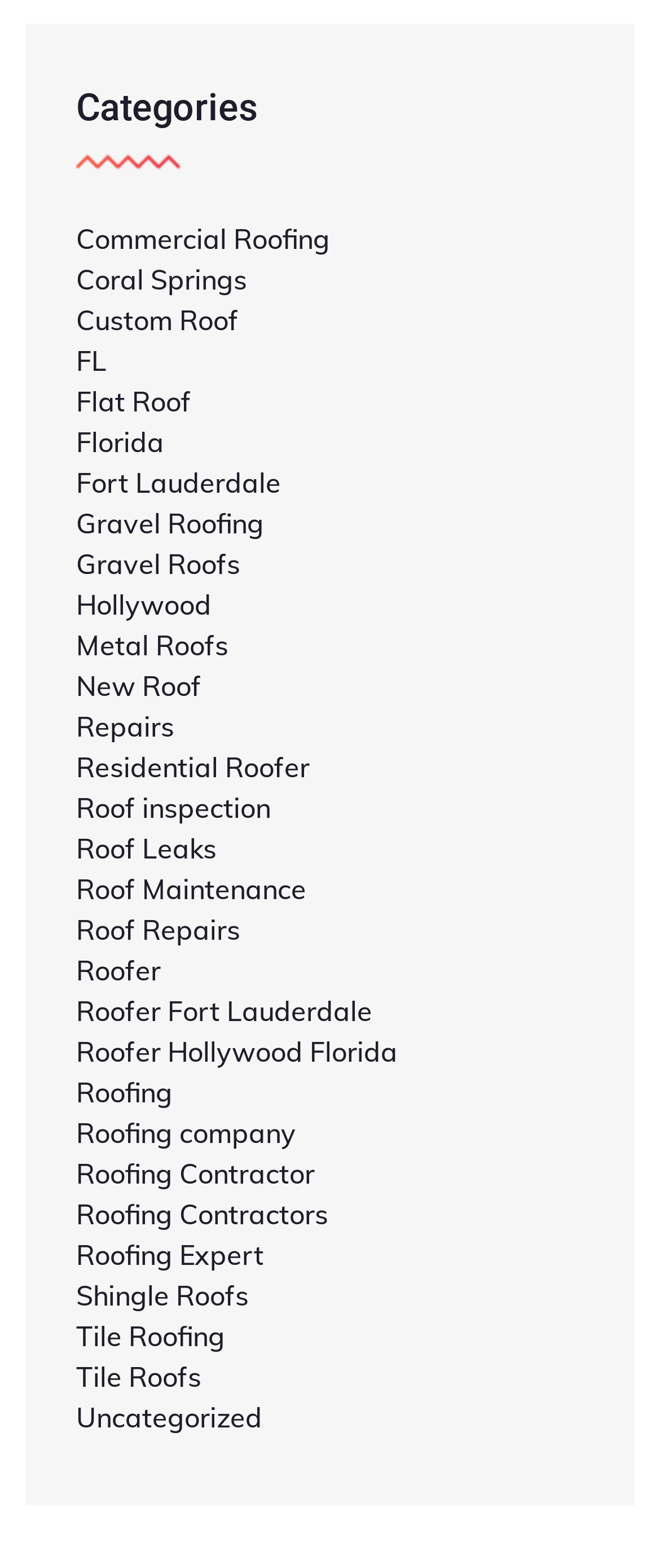Is there a link to a specific type of roof material?
Using the image as a reference, answer the question with a short word or phrase.

Yes